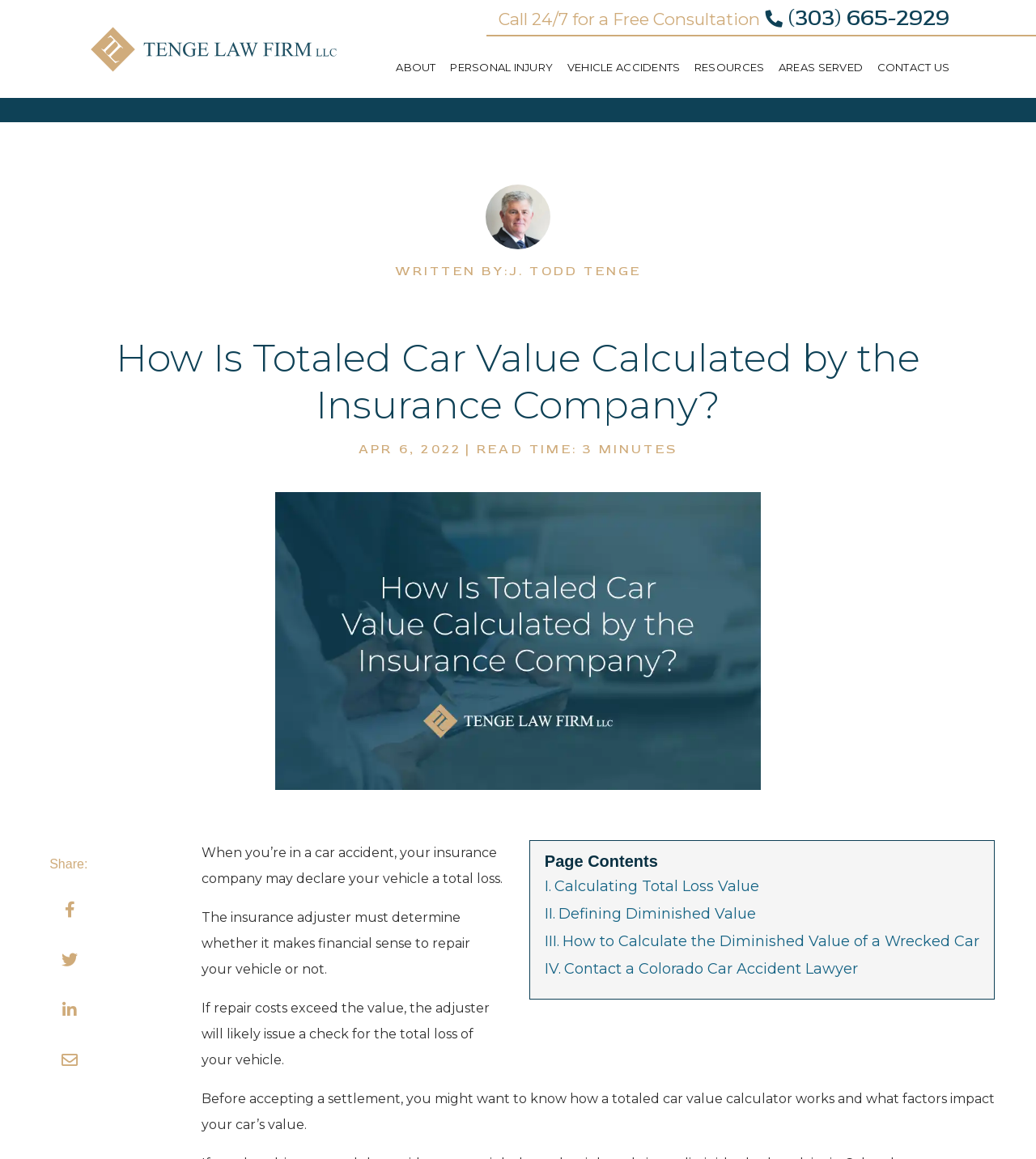Answer the following query with a single word or phrase:
How many sections are there in the article?

4